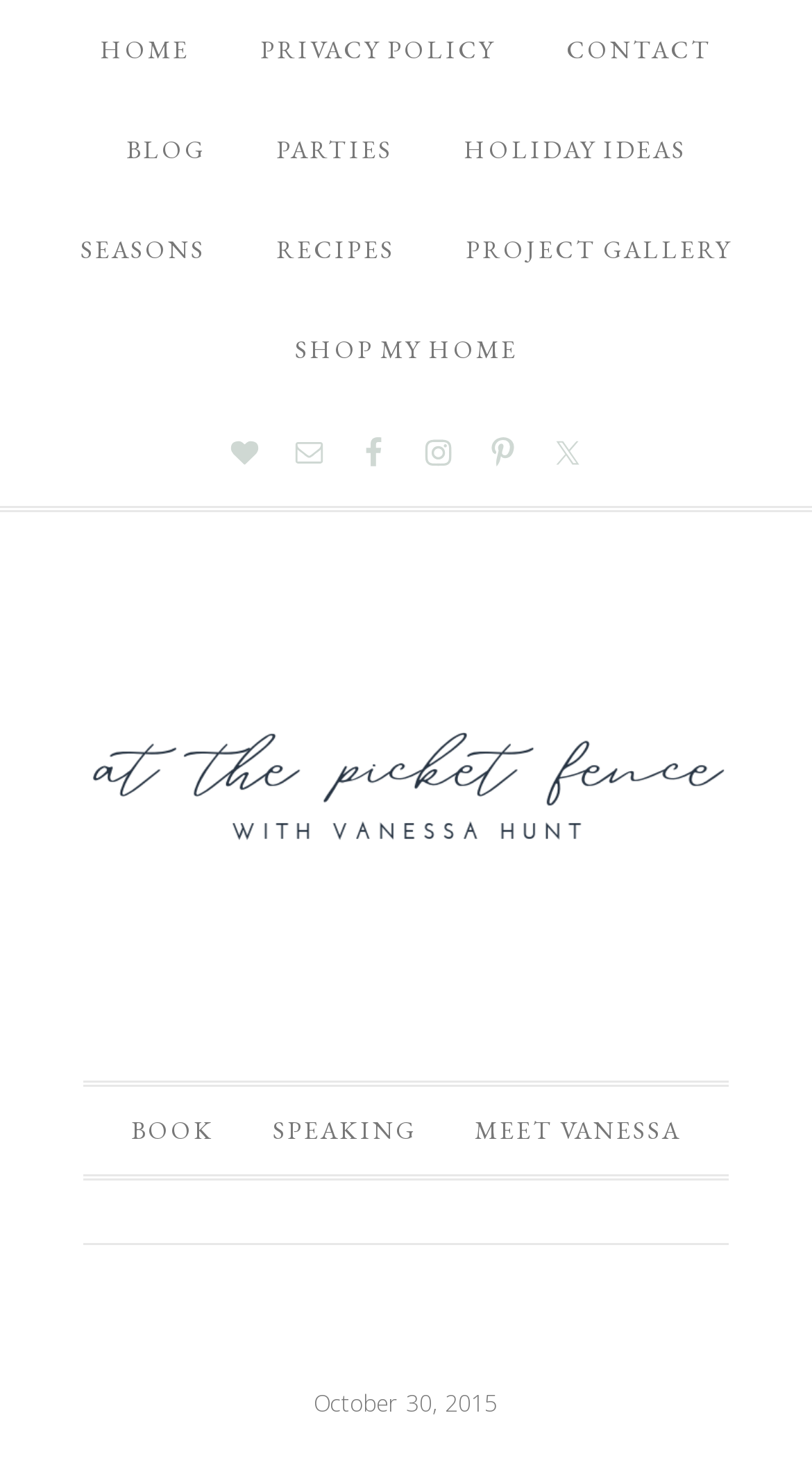Locate the bounding box coordinates of the area to click to fulfill this instruction: "Explore PROJECT GALLERY". The bounding box should be presented as four float numbers between 0 and 1, in the order [left, top, right, bottom].

[0.535, 0.136, 0.94, 0.204]